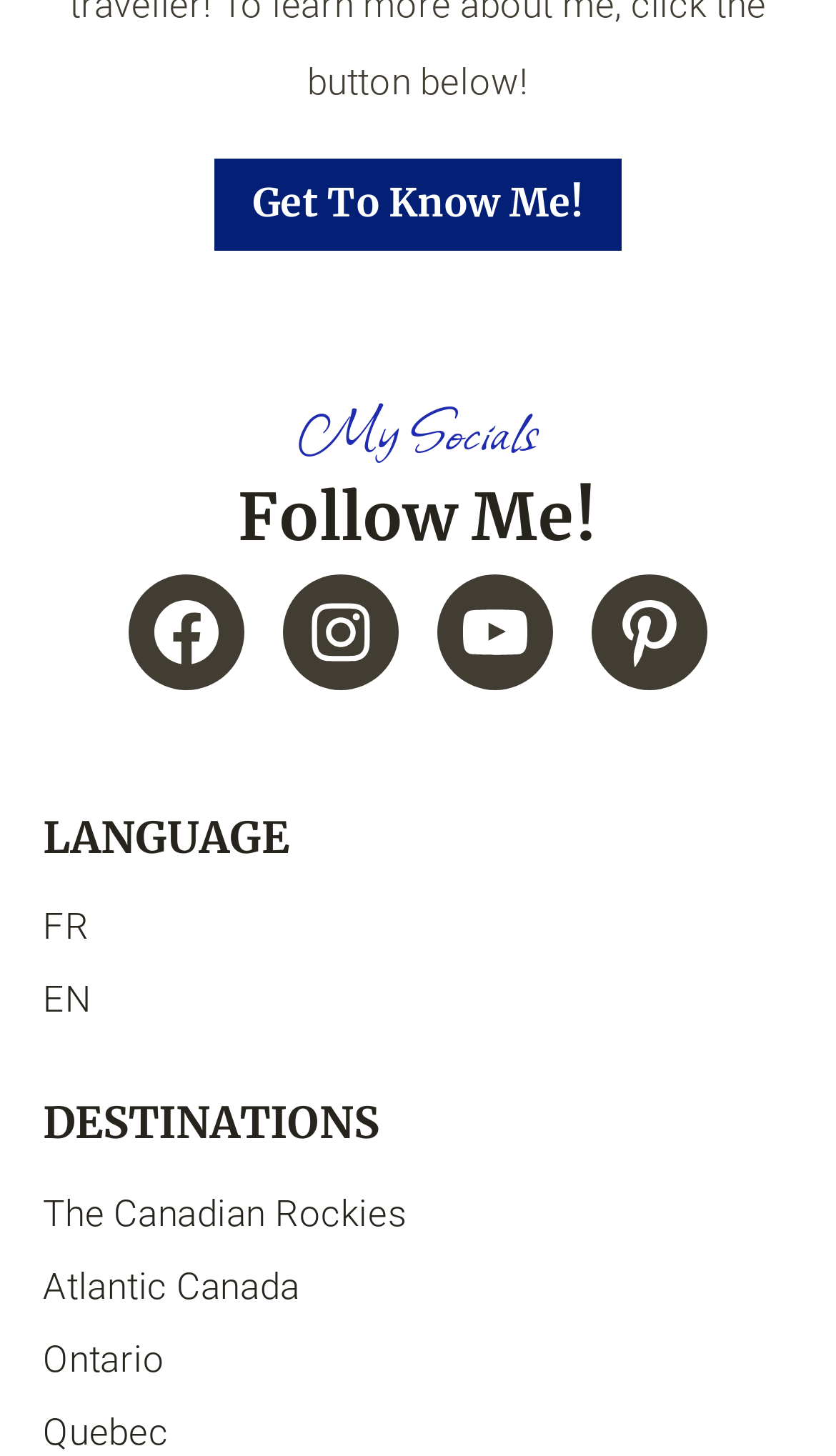What is the first destination listed?
Answer the question with as much detail as possible.

I looked at the links under the 'DESTINATIONS' heading and found that the first one is 'The Canadian Rockies', which is listed at the top.